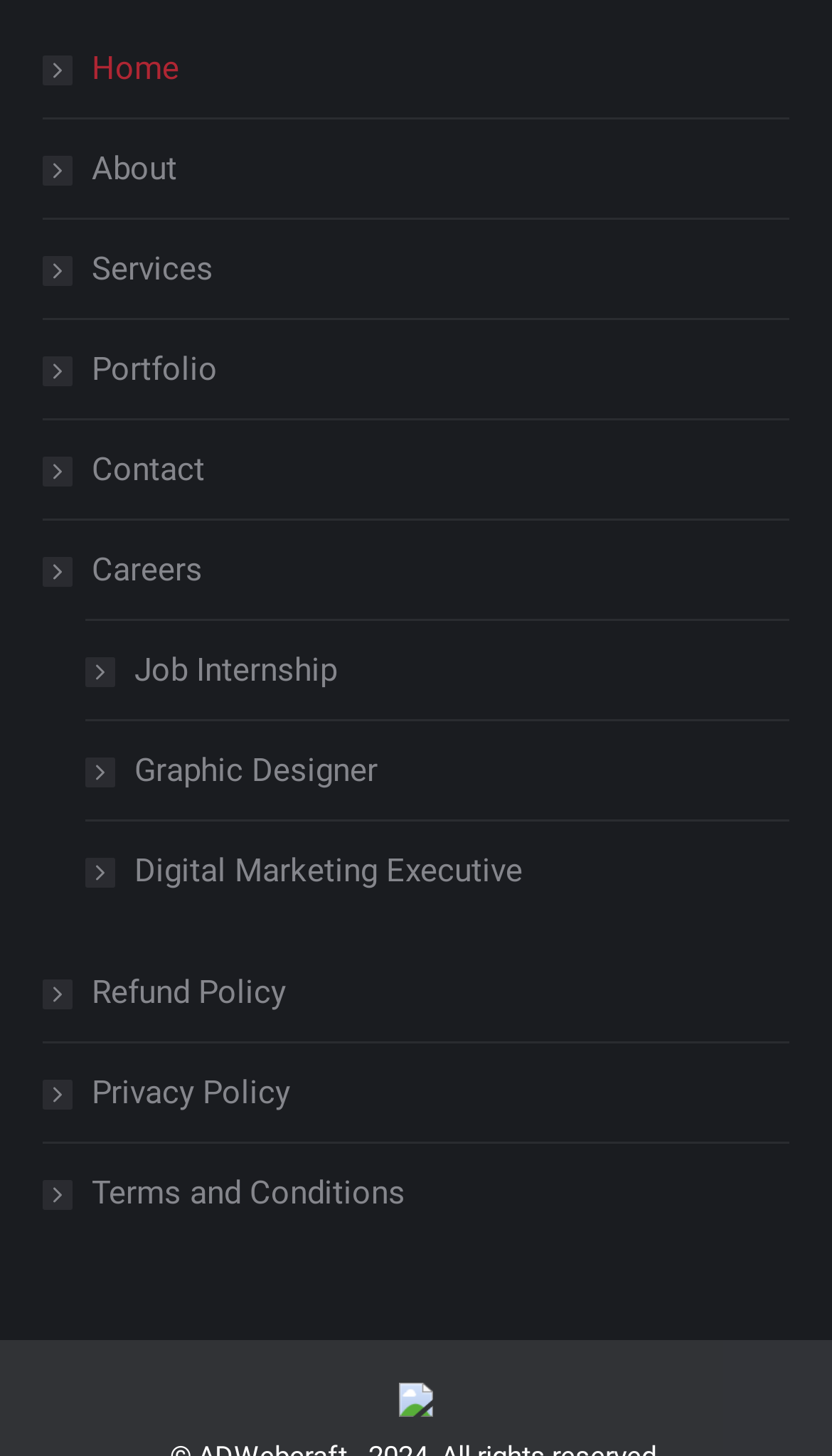Give a one-word or one-phrase response to the question:
How many job links are there?

3